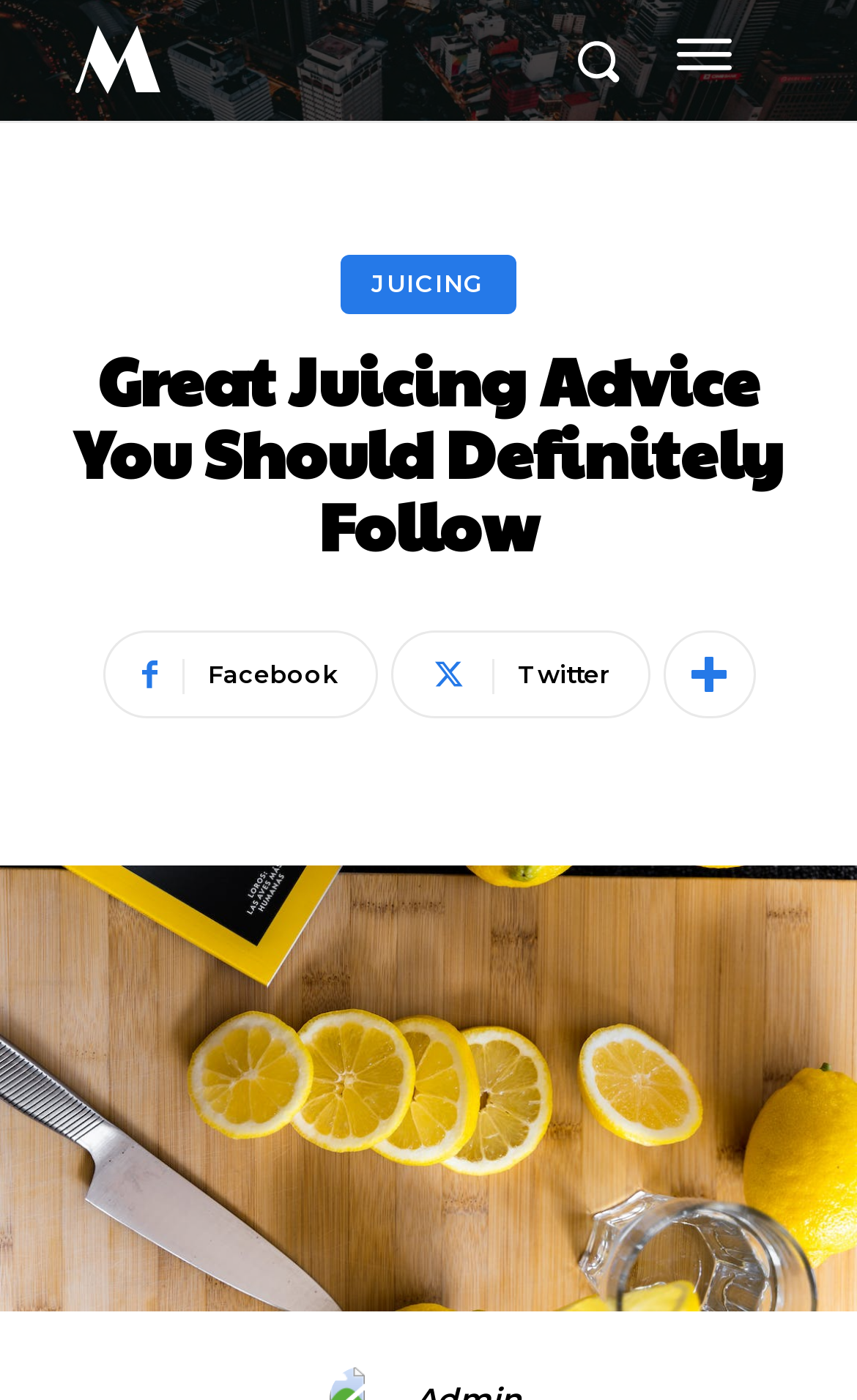Kindly respond to the following question with a single word or a brief phrase: 
What should you focus on during a massage?

Neck and shoulders